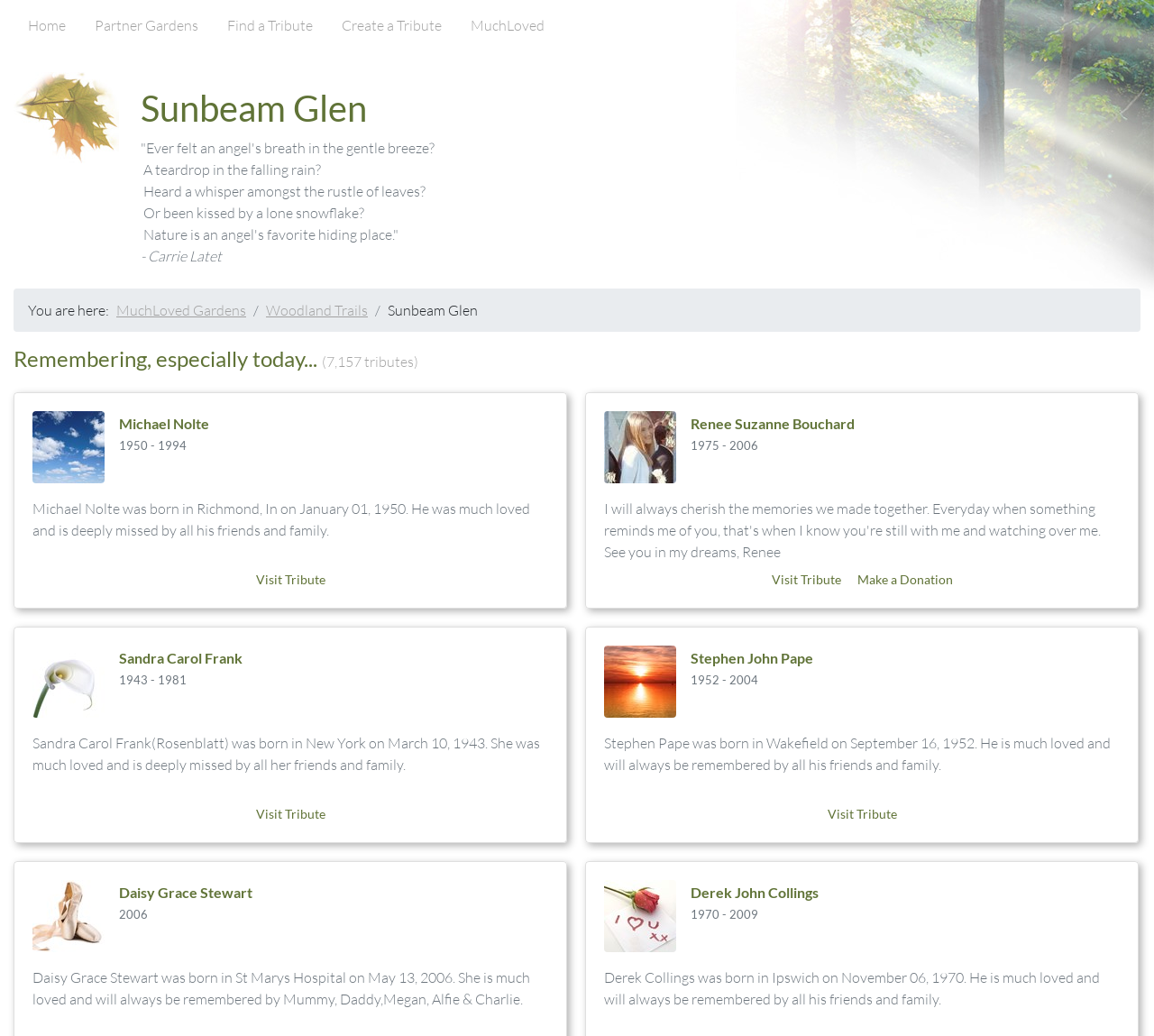Find the bounding box coordinates for the element that must be clicked to complete the instruction: "Go to Partner Gardens". The coordinates should be four float numbers between 0 and 1, indicated as [left, top, right, bottom].

[0.07, 0.007, 0.184, 0.042]